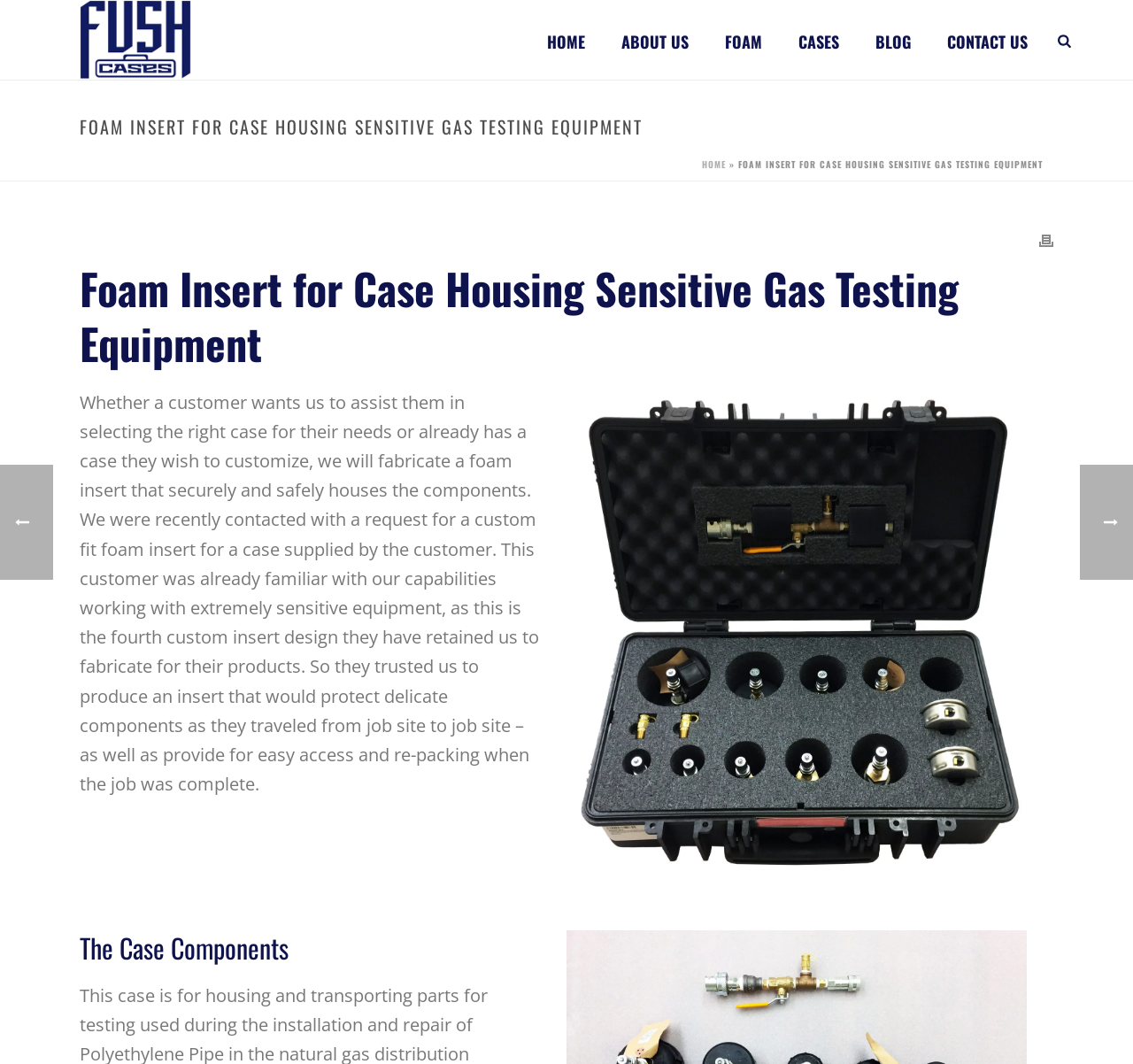Summarize the webpage in an elaborate manner.

The webpage is about a company that specializes in creating custom foam inserts for cases that house sensitive components. At the top of the page, there is a navigation menu with links to "HOME", "ABOUT US", "FOAM", "CASES", "BLOG", and "CONTACT US". To the right of the navigation menu, there is a small image and a link with no text.

Below the navigation menu, there is a large heading that reads "FOAM INSERT FOR CASE HOUSING SENSITIVE GAS TESTING EQUIPMENT". Next to the heading, there is an image with the text "Custom Foam Cases".

Further down the page, there is a section with a heading that repeats the title of the page. Below this heading, there is a block of text that describes the company's capabilities in creating custom foam inserts for sensitive equipment. The text explains that the company was recently contacted to create a custom fit foam insert for a case supplied by a customer, and that they were trusted to produce an insert that would protect delicate components during transportation and provide easy access and re-packing.

To the right of the text, there is a large image that shows a foam insert for a case housing sensitive gas testing equipment. The image is accompanied by a figure caption.

Below the image, there is another heading that reads "The Case Components". The page also features two small images, one at the top left corner and another at the top right corner, which appear to be decorative elements.